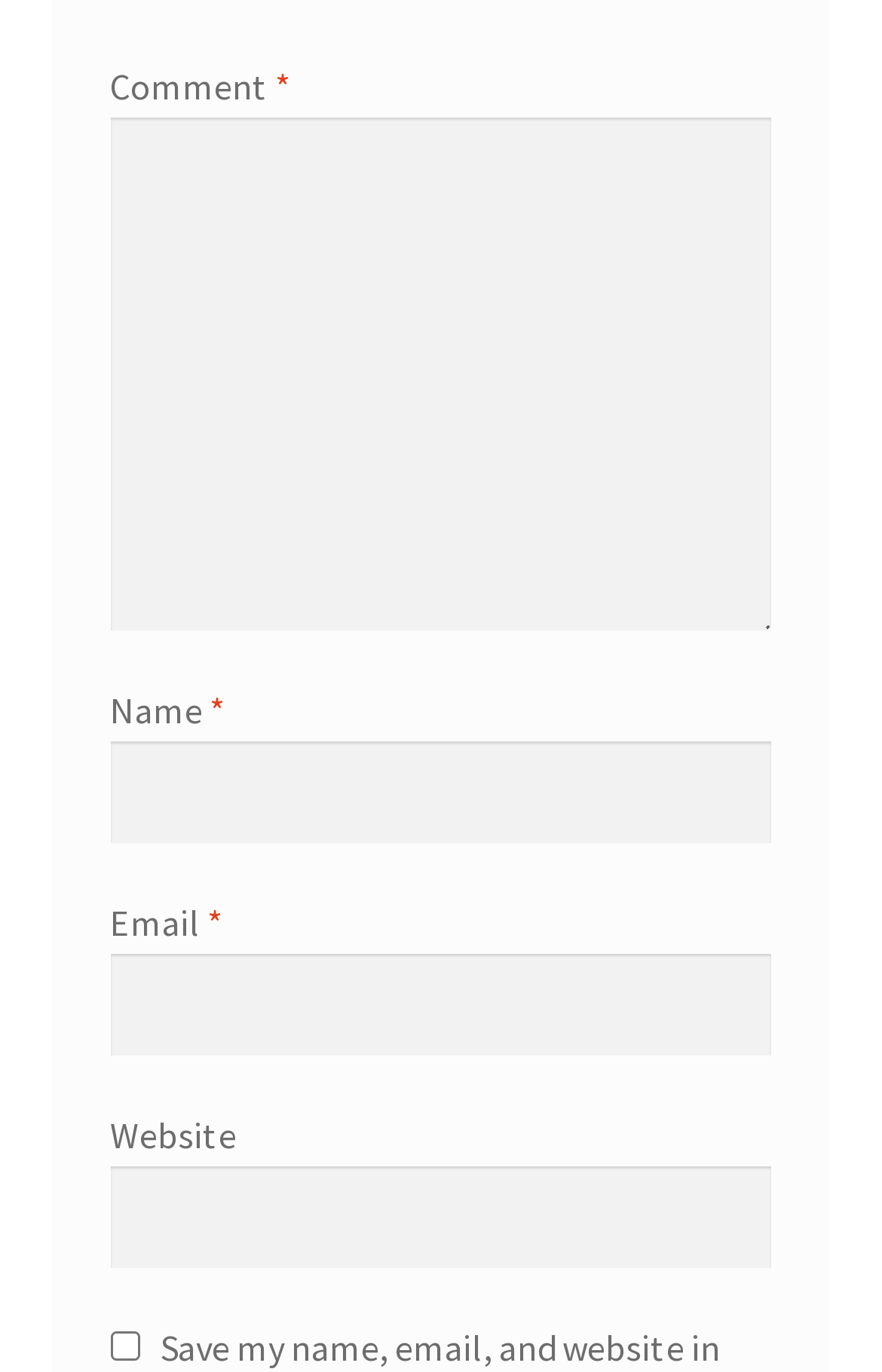Is the 'Website' field required?
Please answer the question with a detailed and comprehensive explanation.

By examining the webpage, I can see that the 'Website' field does not have the 'required' attribute set to True, unlike the other three text fields. Therefore, the answer is No.